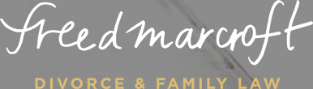What is the area of expertise of Freed Marcroft?
Analyze the screenshot and provide a detailed answer to the question.

The area of expertise of Freed Marcroft is clearly stated below the firm's name in a conventional font, which is 'DIVORCE & FAMILY LAW', indicating that the law firm specializes in divorce and family law matters.